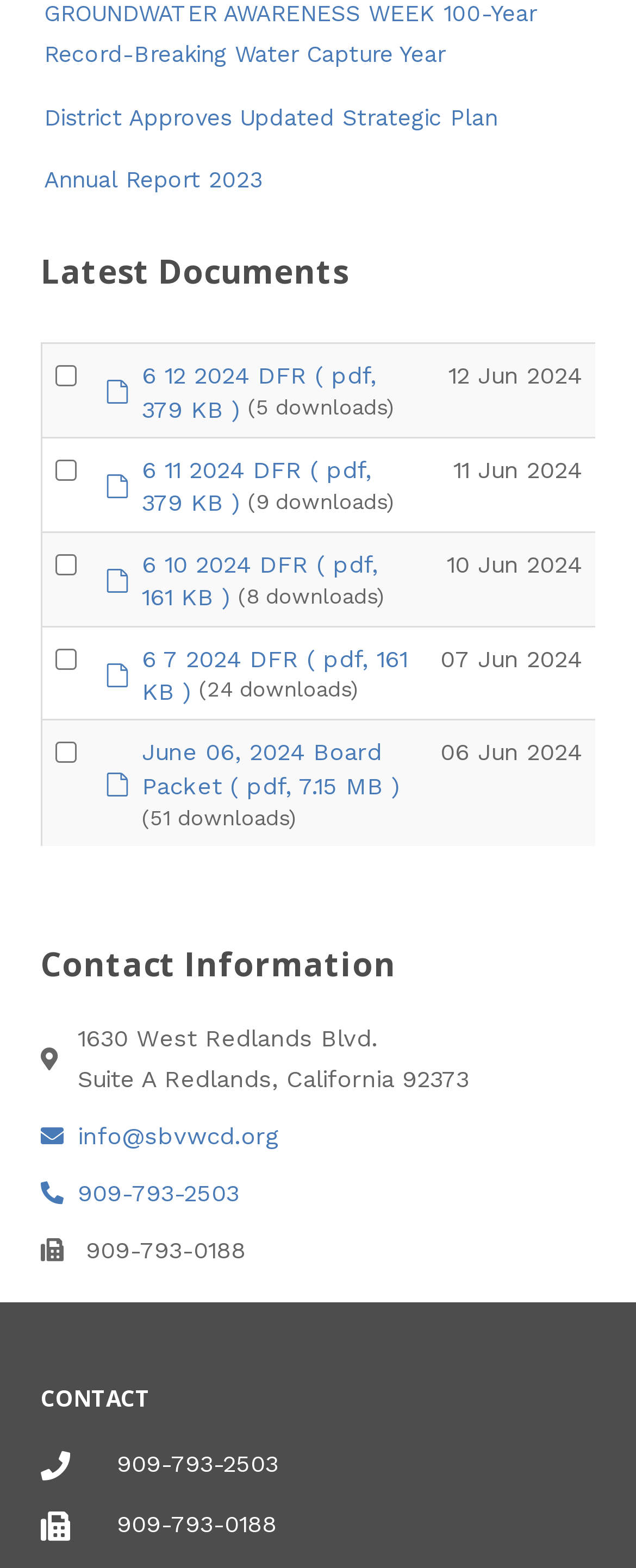Pinpoint the bounding box coordinates of the clickable element needed to complete the instruction: "Read about panda antivirus free download full version with key". The coordinates should be provided as four float numbers between 0 and 1: [left, top, right, bottom].

None